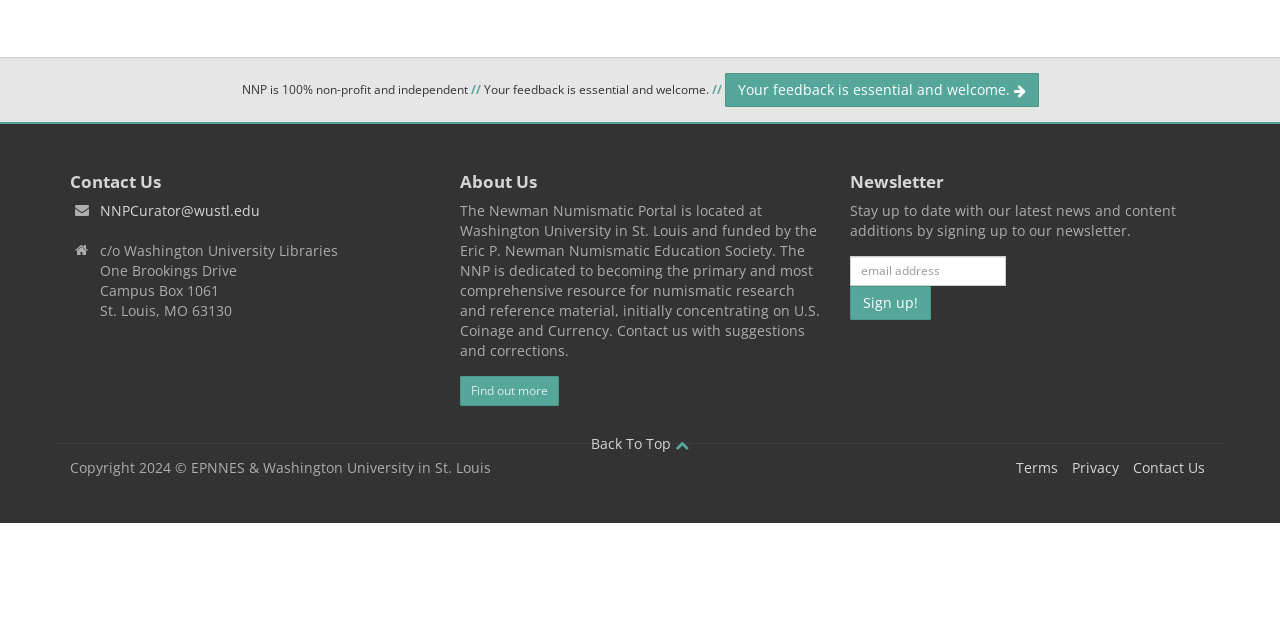Give the bounding box coordinates for the element described as: "Contact Us".

[0.885, 0.715, 0.941, 0.745]